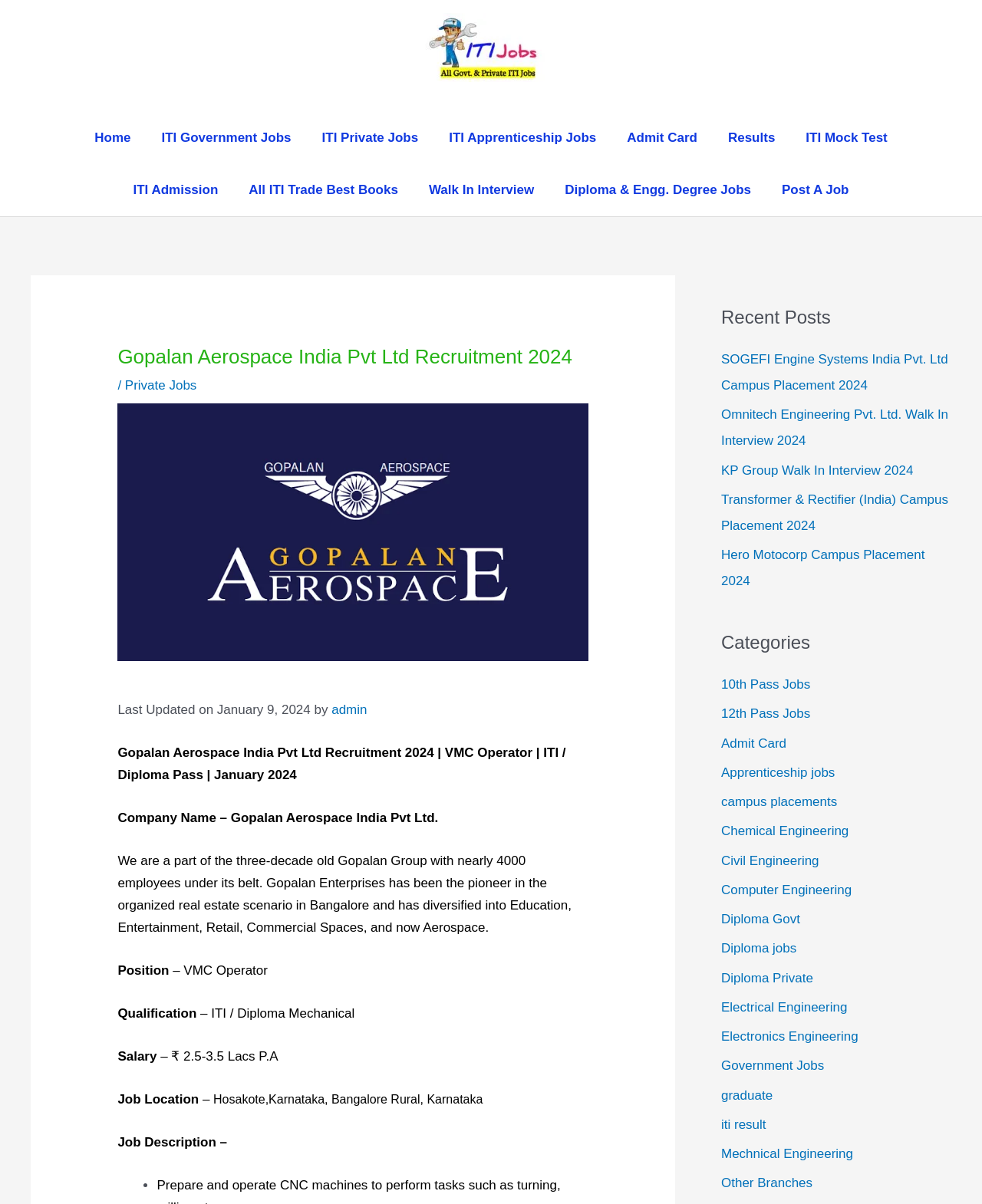What is the company name of the recruitment?
Answer the question with as much detail as you can, using the image as a reference.

The company name is mentioned in the webpage as 'Company Name – Gopalan Aerospace India Pvt Ltd.' which is located in the section describing the company details.